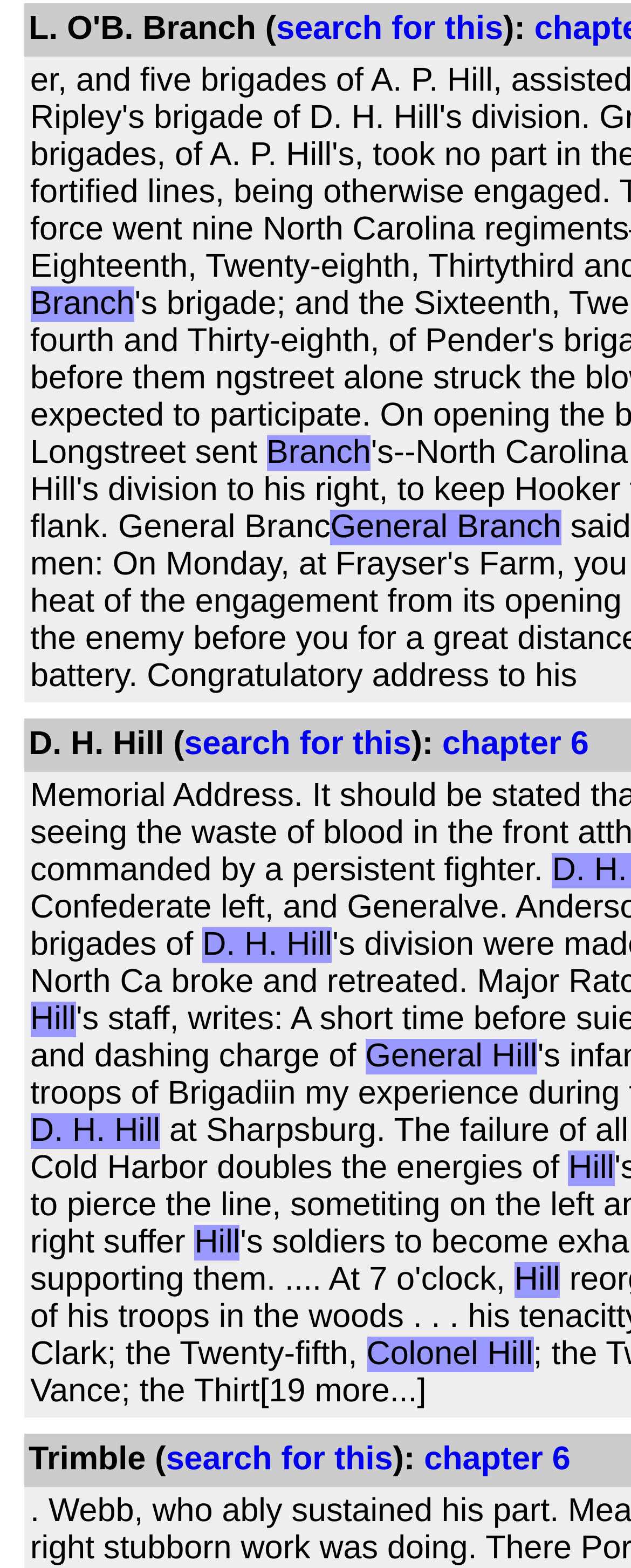Find the bounding box coordinates of the UI element according to this description: "search for this".

[0.263, 0.92, 0.623, 0.942]